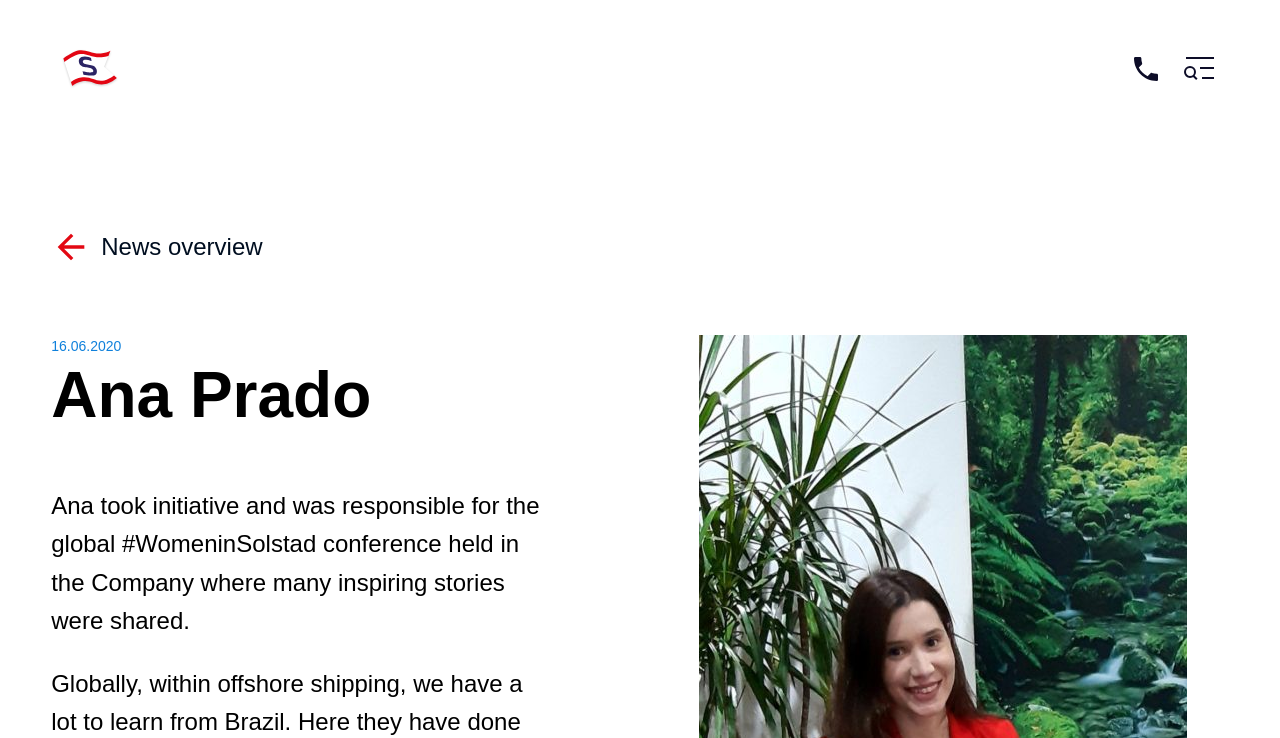Please look at the image and answer the question with a detailed explanation: What is the menu button icon?

The menu button icon is labeled as 'site-menu', which is an image element on the webpage, indicating that it is a button to access the site's menu.